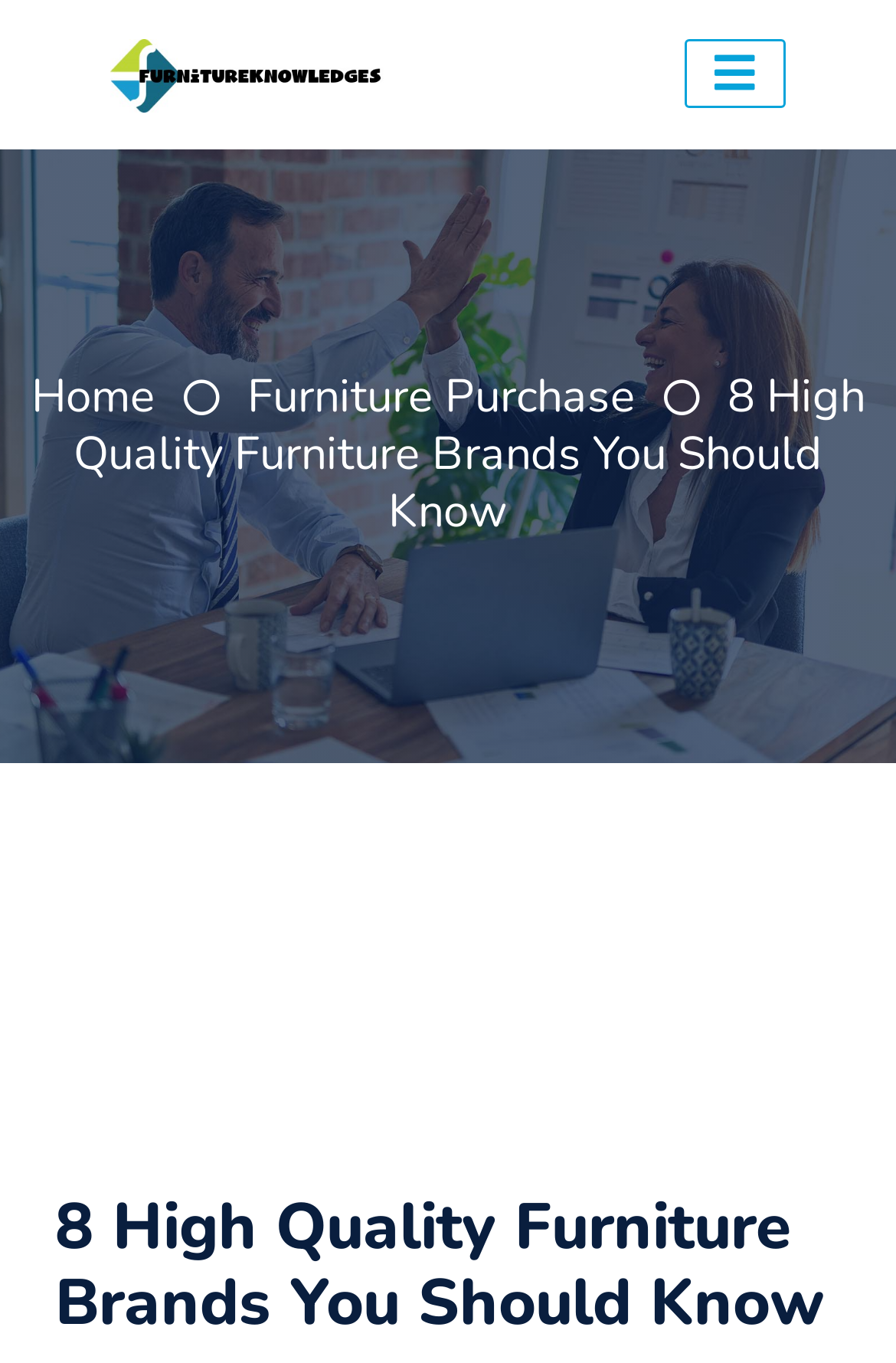Use a single word or phrase to answer the question:
What is the name of the website?

furnitureknowledges